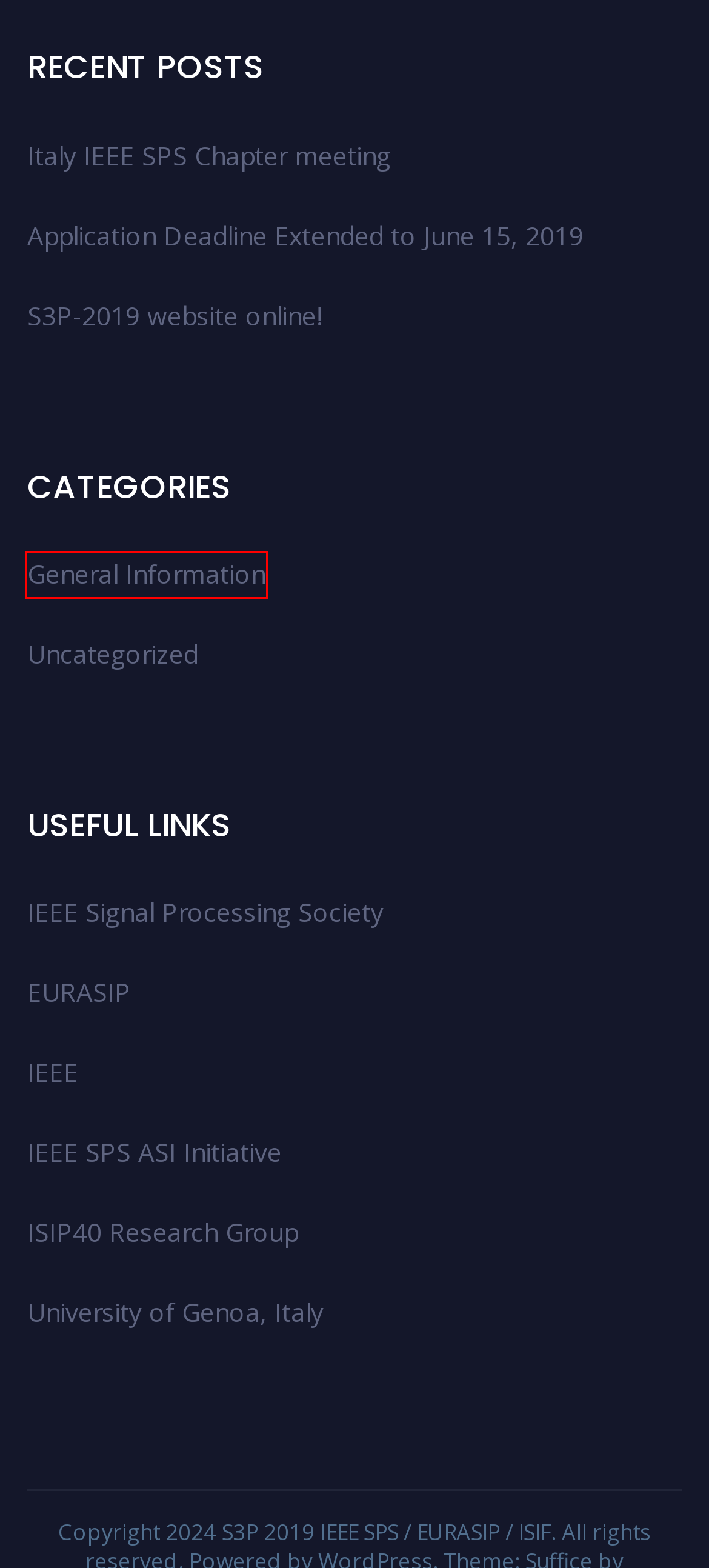You have a screenshot of a webpage with a red bounding box around a UI element. Determine which webpage description best matches the new webpage that results from clicking the element in the bounding box. Here are the candidates:
A. Uncategorized – S3P 2019 IEEE SPS / EURASIP / ISIF
B. Italy IEEE SPS Chapter meeting – S3P 2019 IEEE SPS / EURASIP / ISIF
C. General Information – S3P 2019 IEEE SPS / EURASIP / ISIF
D. Final Exam – S3P 2019 IEEE SPS / EURASIP / ISIF
E. S3P-2019 website online! – S3P 2019 IEEE SPS / EURASIP / ISIF
F. S3P 2019 IEEE SPS / EURASIP / ISIF – Summer School on Signal Processing
G. Application Deadline Extended to June 15, 2019 – S3P 2019 IEEE SPS / EURASIP / ISIF
H. L. Marchegiani – S3P 2019 IEEE SPS / EURASIP / ISIF

C